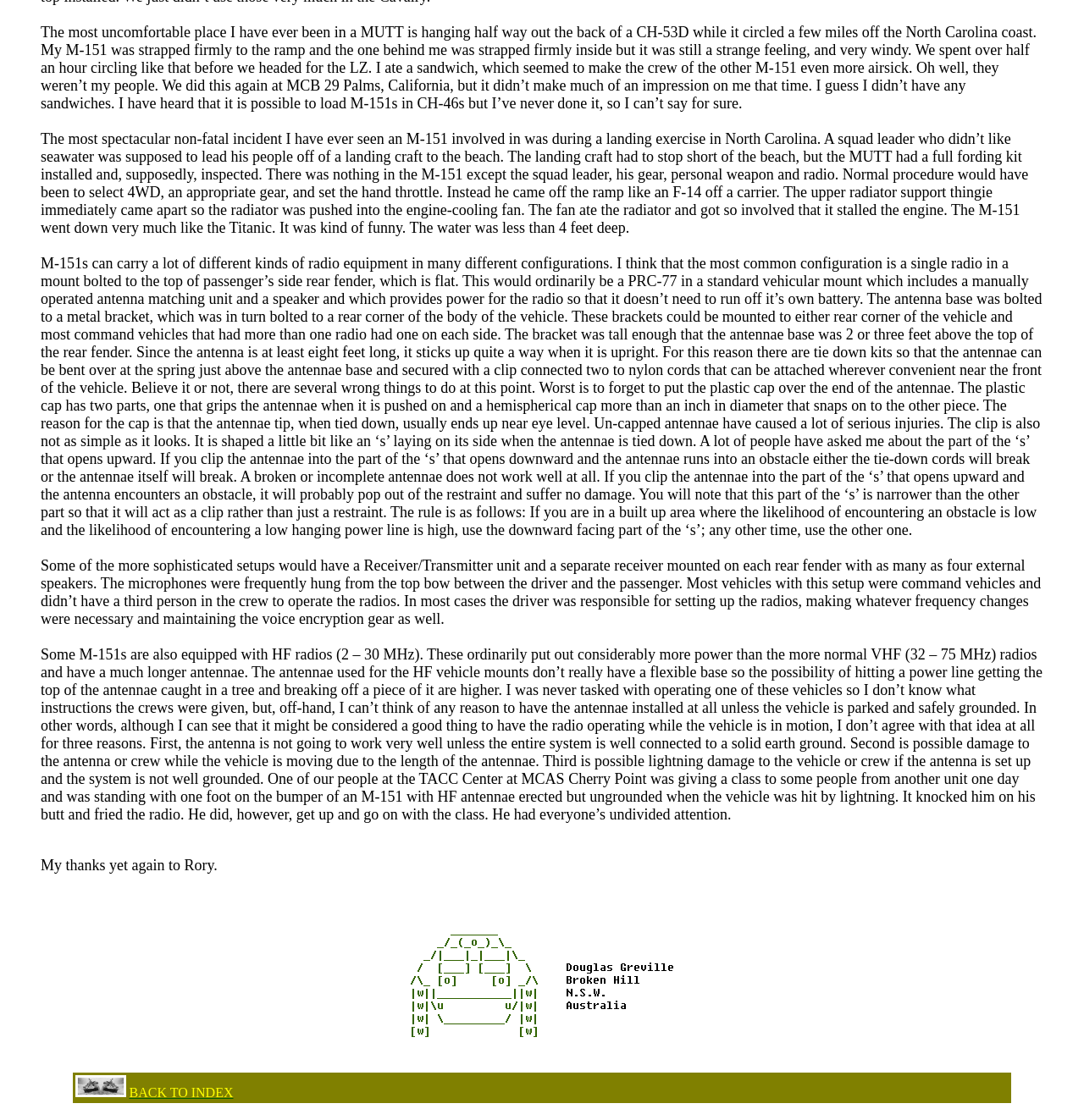Answer the question using only a single word or phrase: 
What is the purpose of the plastic cap on the antenna?

To prevent injuries